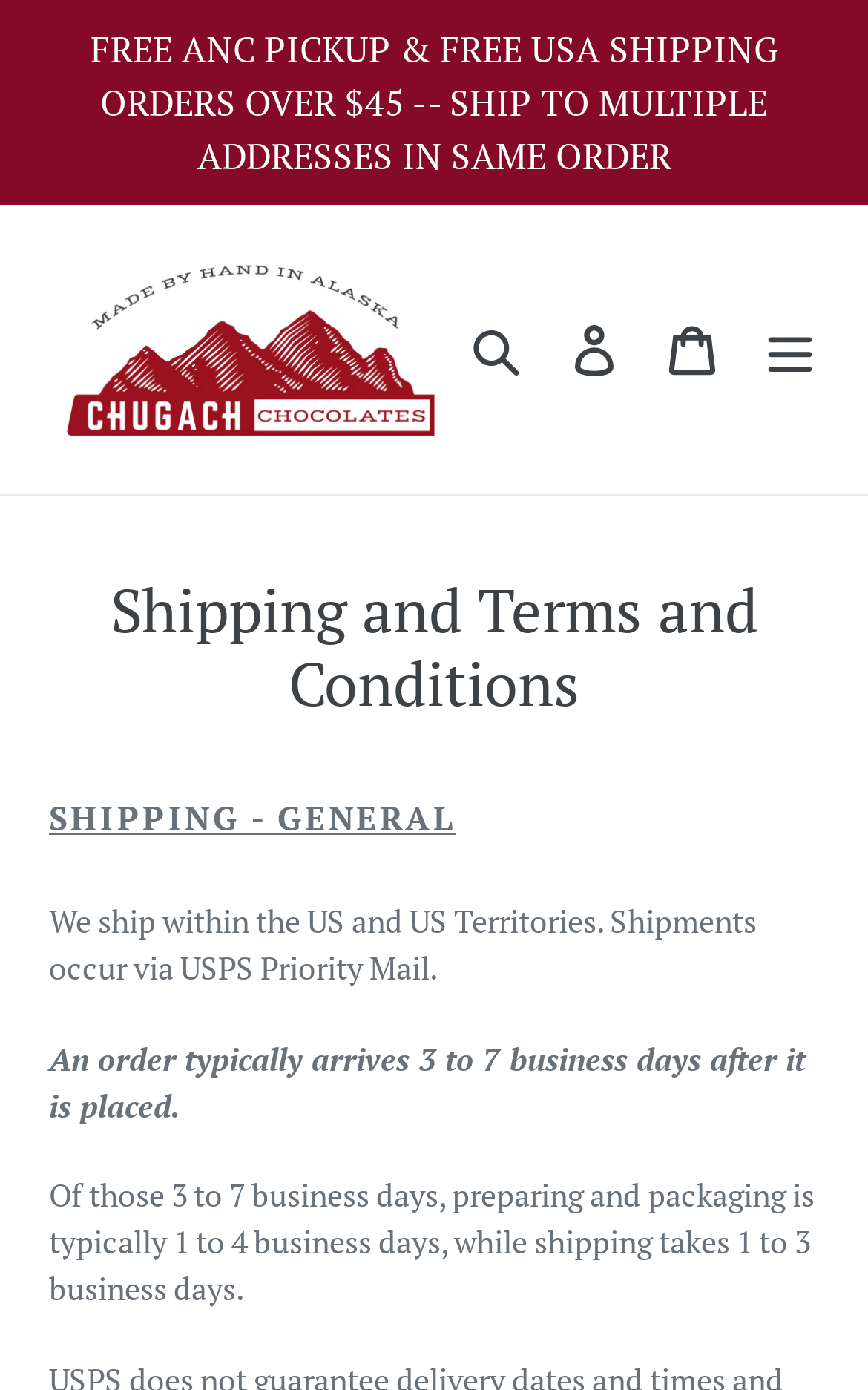What is the name of the company?
Refer to the image and provide a concise answer in one word or phrase.

Chugach Chocolates